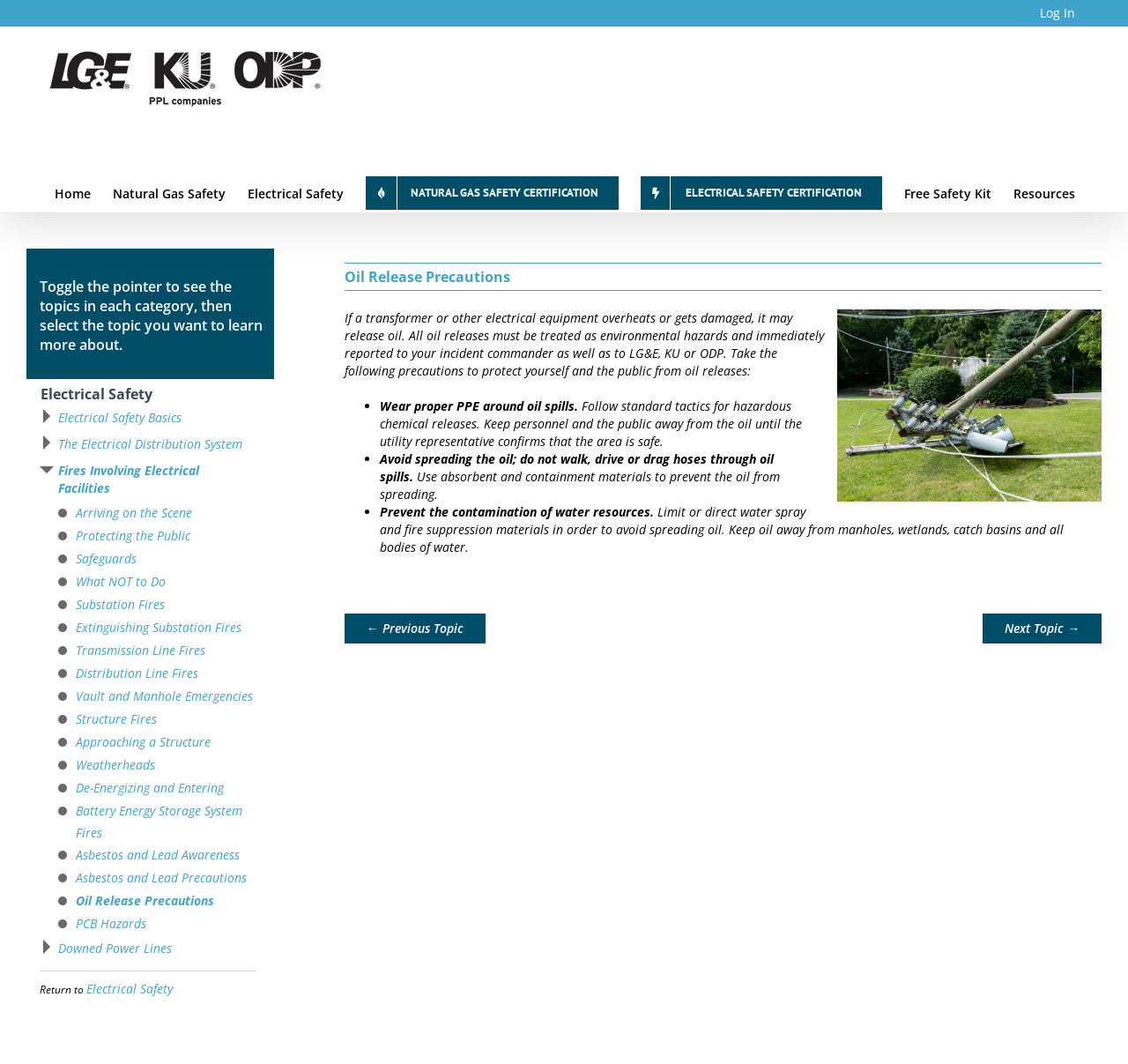Please identify the bounding box coordinates of the region to click in order to complete the task: "Go to the previous topic". The coordinates must be four float numbers between 0 and 1, specified as [left, top, right, bottom].

[0.305, 0.577, 0.43, 0.605]